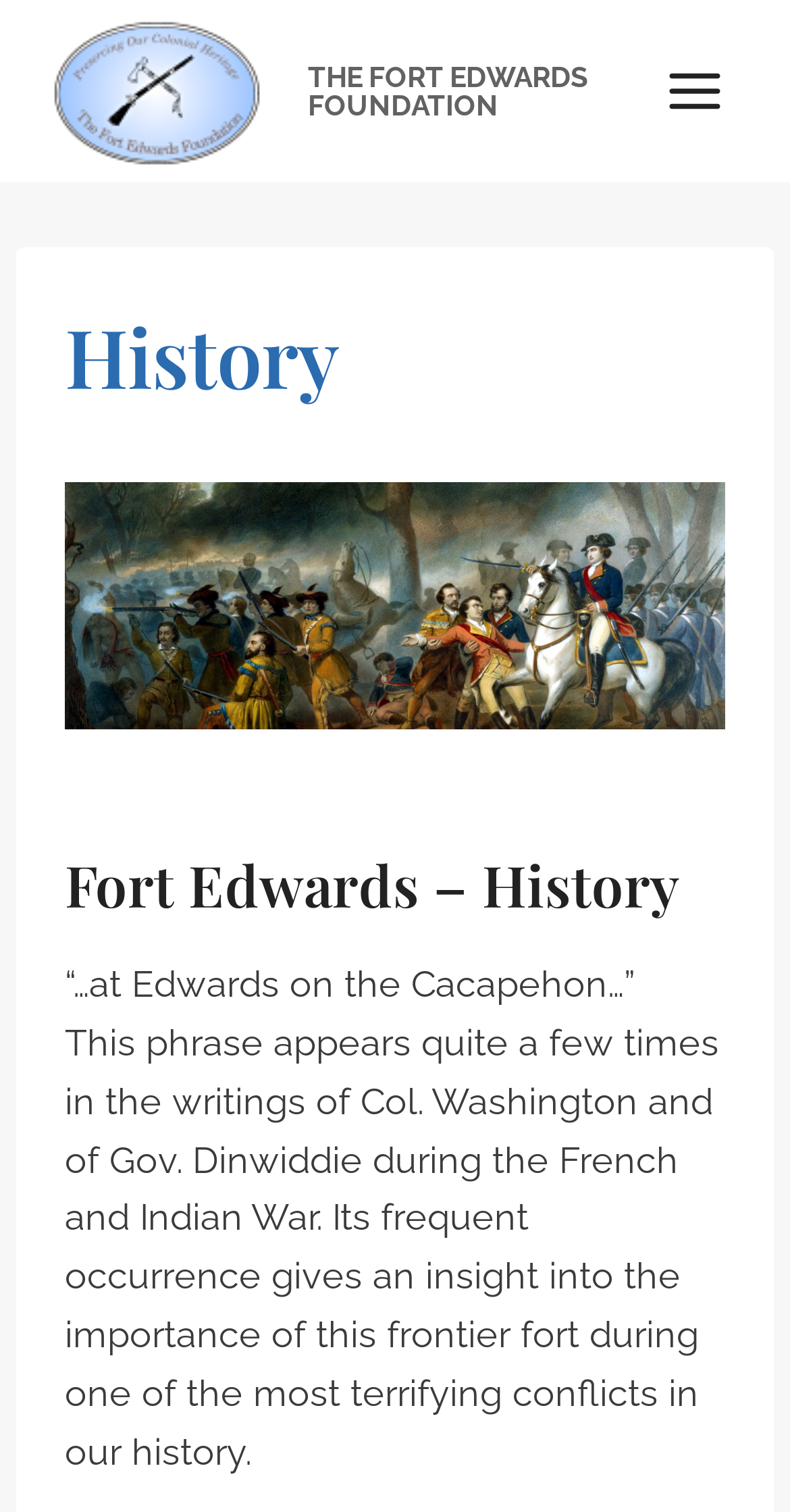Describe all the visual and textual components of the webpage comprehensively.

The webpage is about the history of Fort Edwards, with a prominent link to "The Fort Edwards Foundation" at the top left, accompanied by an image with the same name. The foundation's name is also displayed in bold text next to the image. 

On the top right, there is a button to open a menu. When expanded, the menu contains a header section with a heading that reads "History". Below the heading, there is a figure, which is not described. 

The main content of the webpage is headed by "Fort Edwards – History", which is followed by a quote in double quotation marks: “…at Edwards on the Cacapehon…”. This quote is then explained in a paragraph of text, which discusses its significance in the context of the French and Indian War and the importance of Fort Edwards during that time.